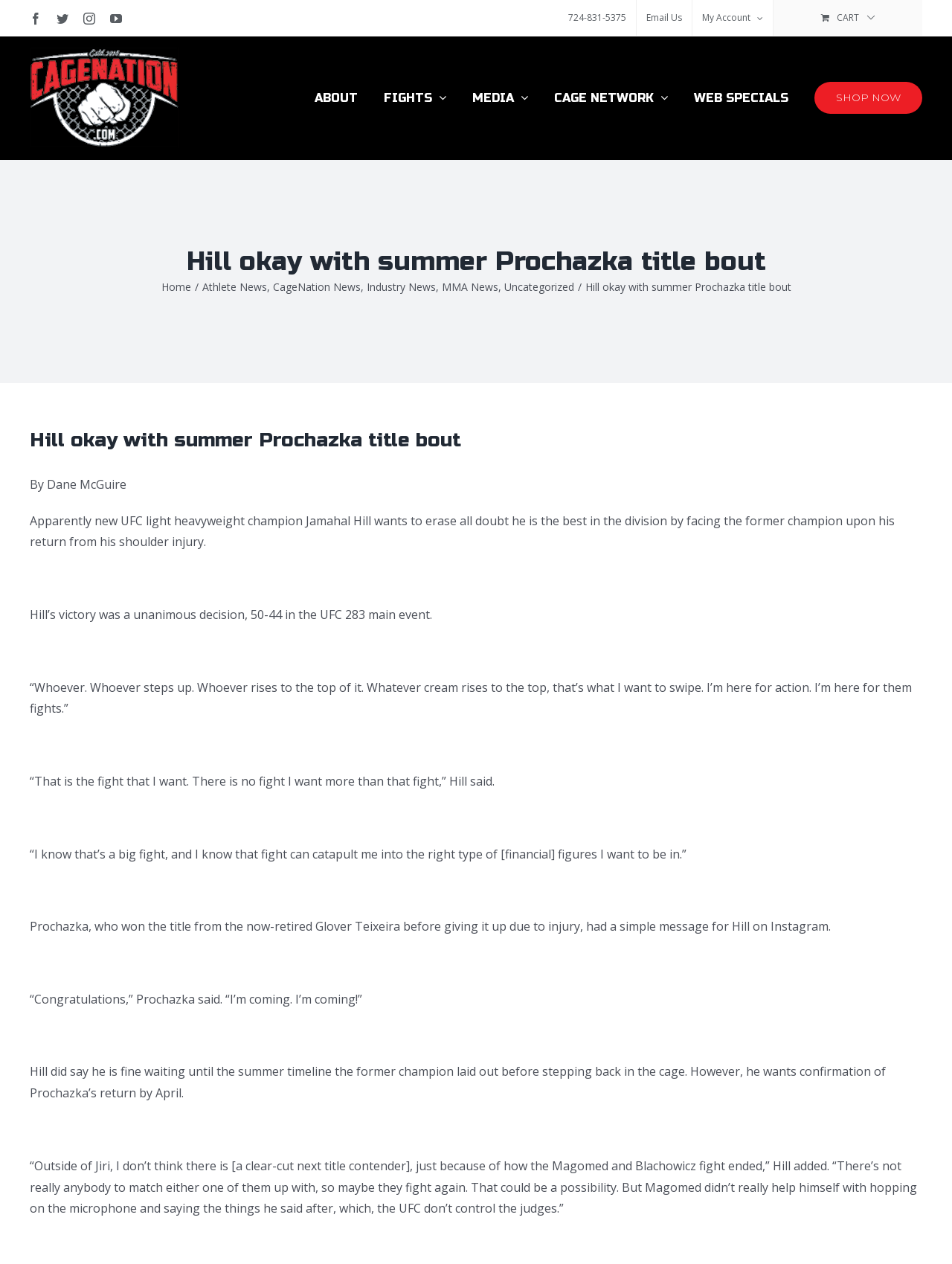Can you specify the bounding box coordinates for the region that should be clicked to fulfill this instruction: "Click on ABOUT".

[0.33, 0.029, 0.376, 0.126]